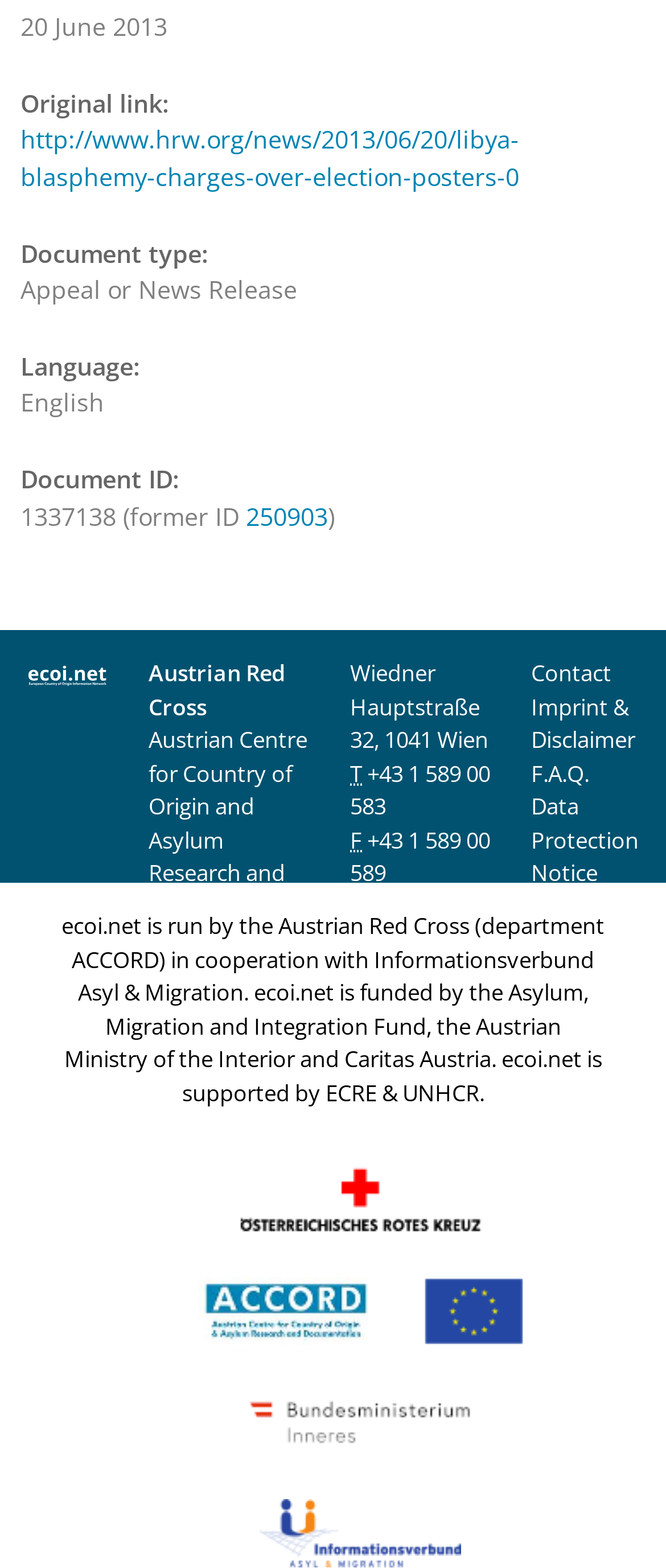Locate the bounding box coordinates of the element's region that should be clicked to carry out the following instruction: "Click the link to the original news article". The coordinates need to be four float numbers between 0 and 1, i.e., [left, top, right, bottom].

[0.031, 0.079, 0.779, 0.123]